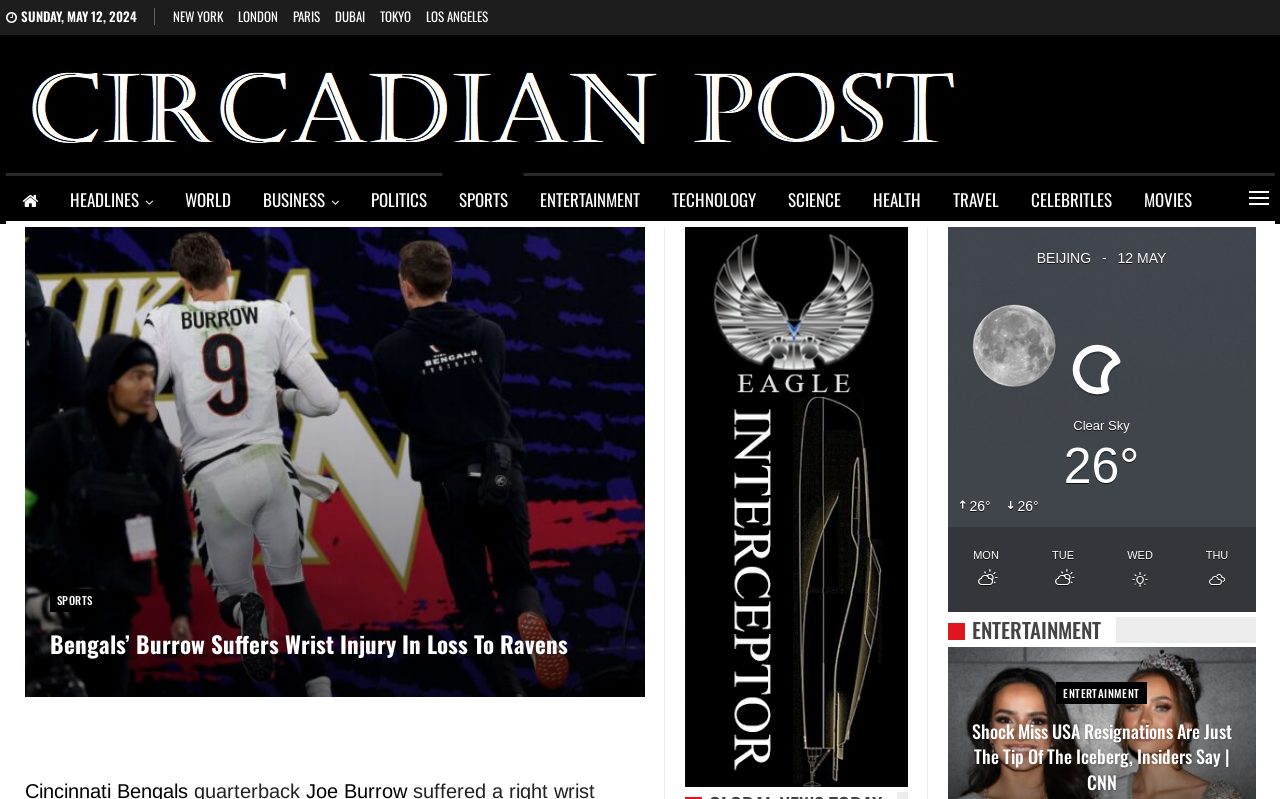Based on the image, please respond to the question with as much detail as possible:
What category is the article 'Bengals’ Burrow suffers wrist injury in loss to Ravens' under?

I found the category by looking at the article title 'Bengals’ Burrow suffers wrist injury in loss to Ravens', which is under a link element with the content 'SPORTS'.